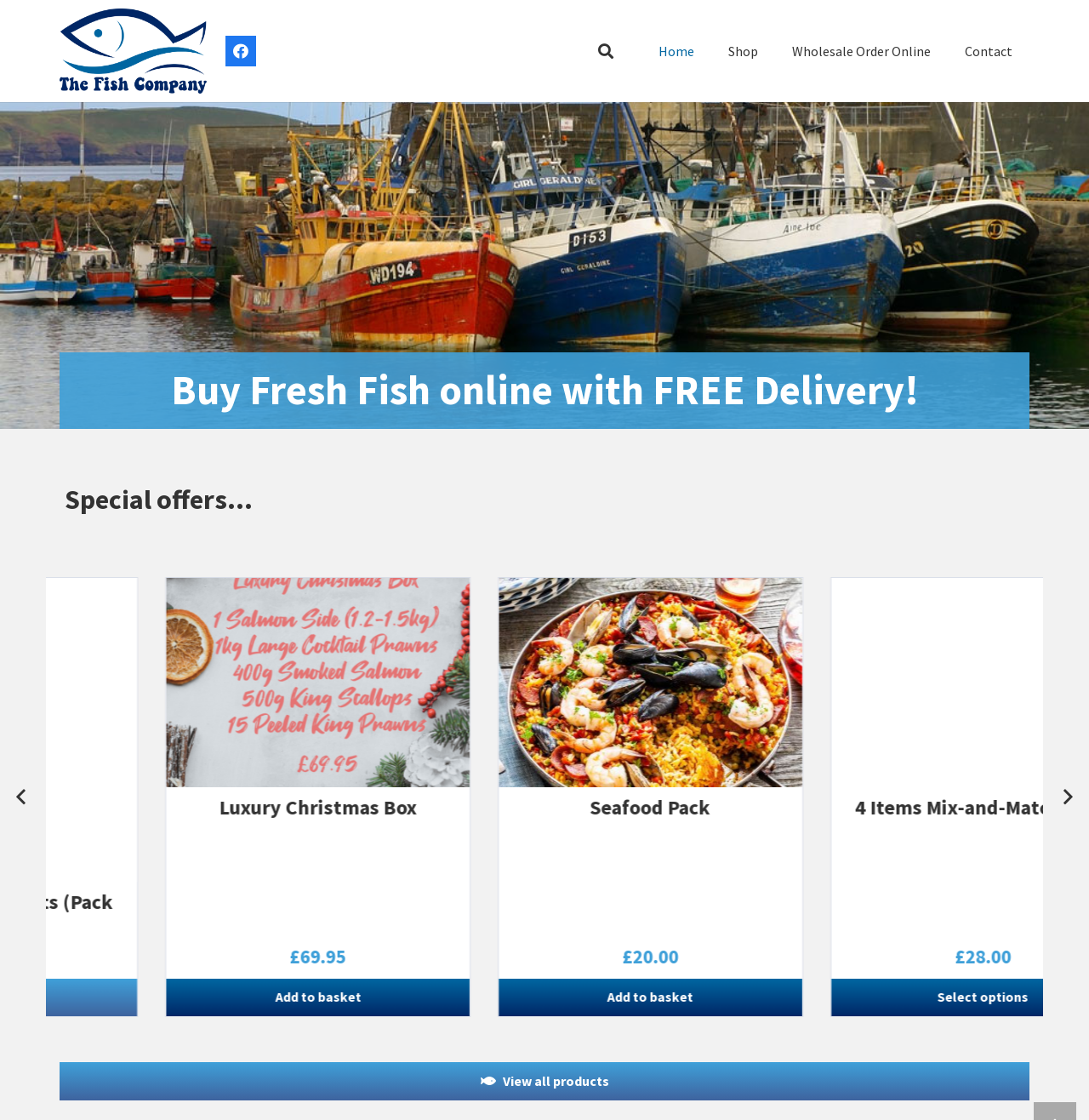Provide the bounding box coordinates of the area you need to click to execute the following instruction: "Go to Home page".

[0.589, 0.0, 0.653, 0.091]